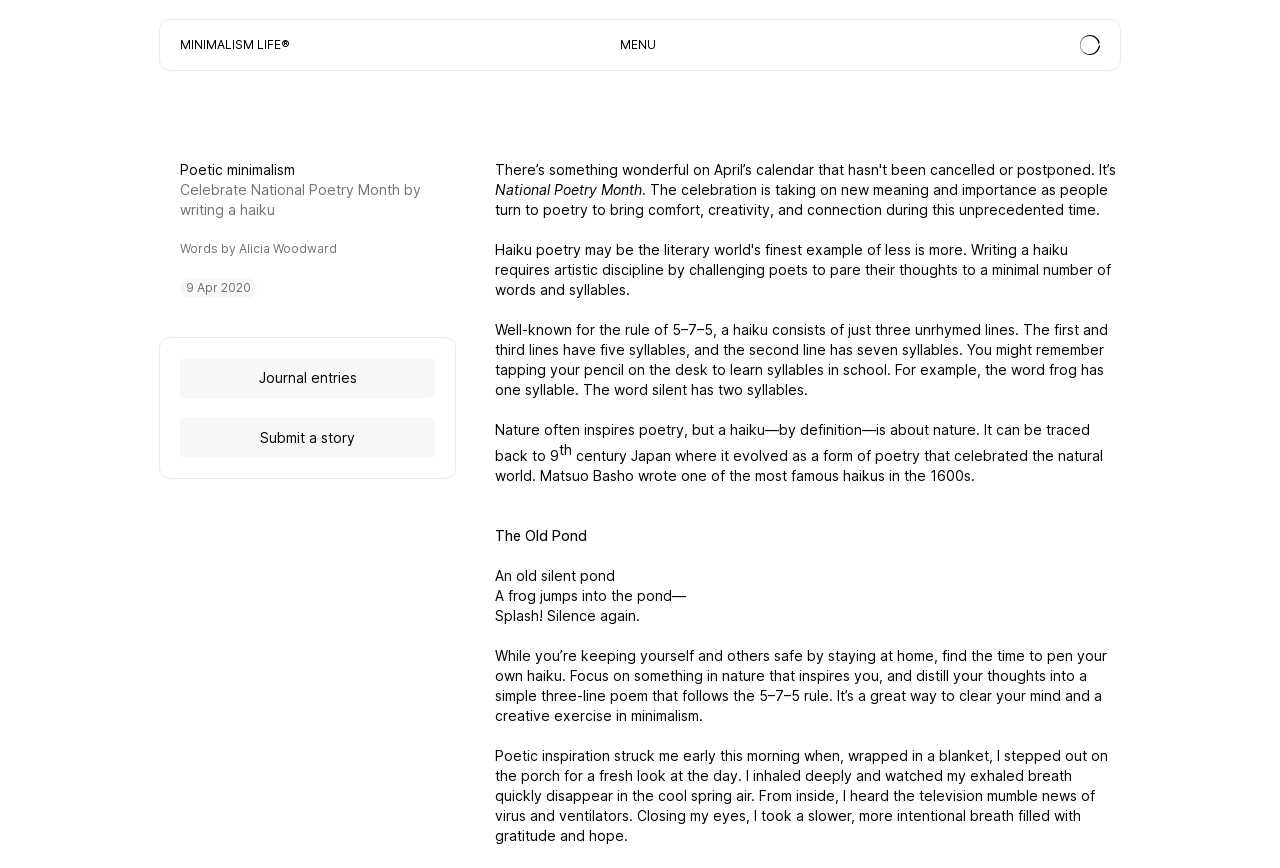Who wrote one of the most famous haikus in the 1600s?
Answer the question with detailed information derived from the image.

I found the answer by reading the text on the webpage, specifically the sentence 'Matsuo Basho wrote one of the most famous haikus in the 1600s', which mentions the author of a famous haiku.